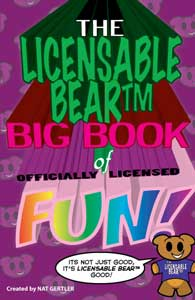Using details from the image, please answer the following question comprehensively:
What is the style of the illustration on the cover?

The caption describes the illustration on the cover as 'playful', which suggests that it is lighthearted, whimsical, and fun, matching the overall theme of the book.